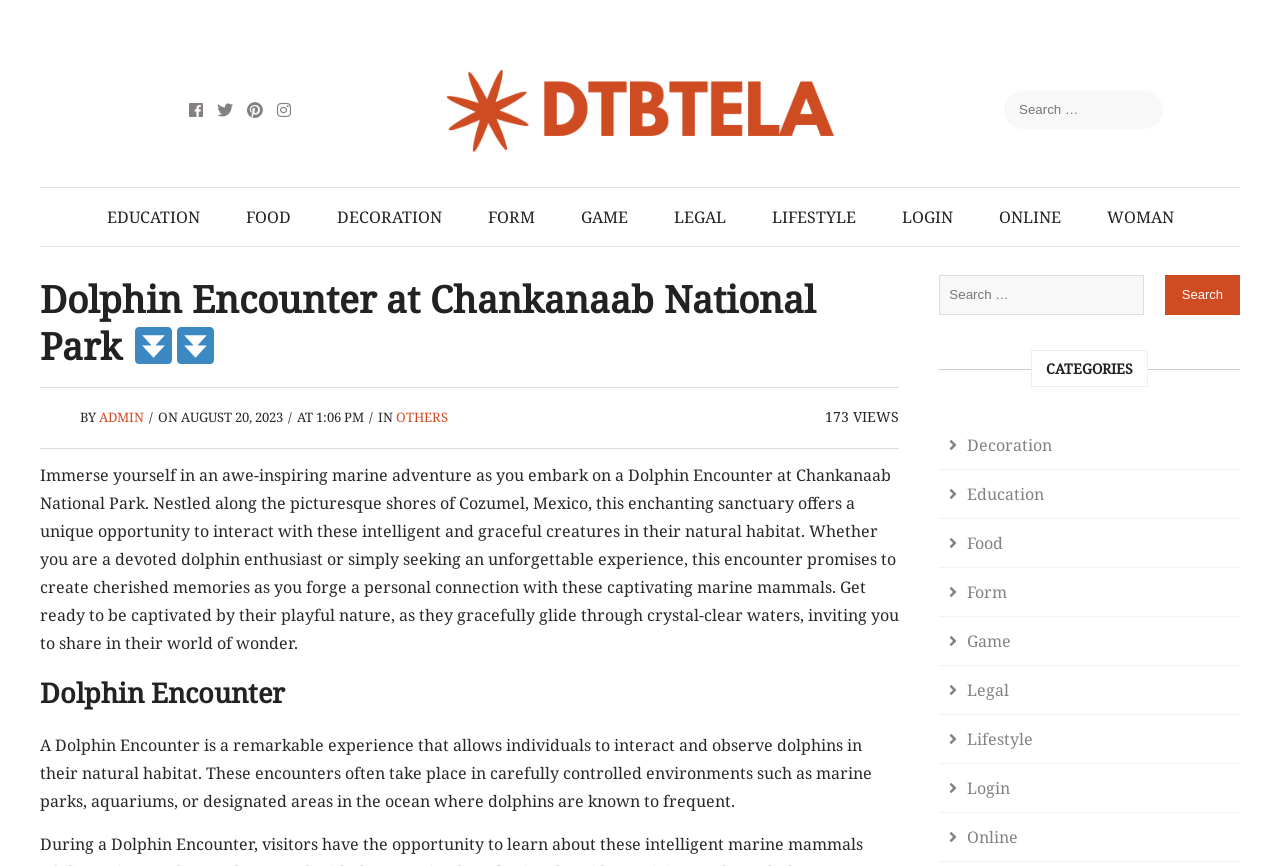Show the bounding box coordinates for the element that needs to be clicked to execute the following instruction: "Go to December 2023". Provide the coordinates in the form of four float numbers between 0 and 1, i.e., [left, top, right, bottom].

None